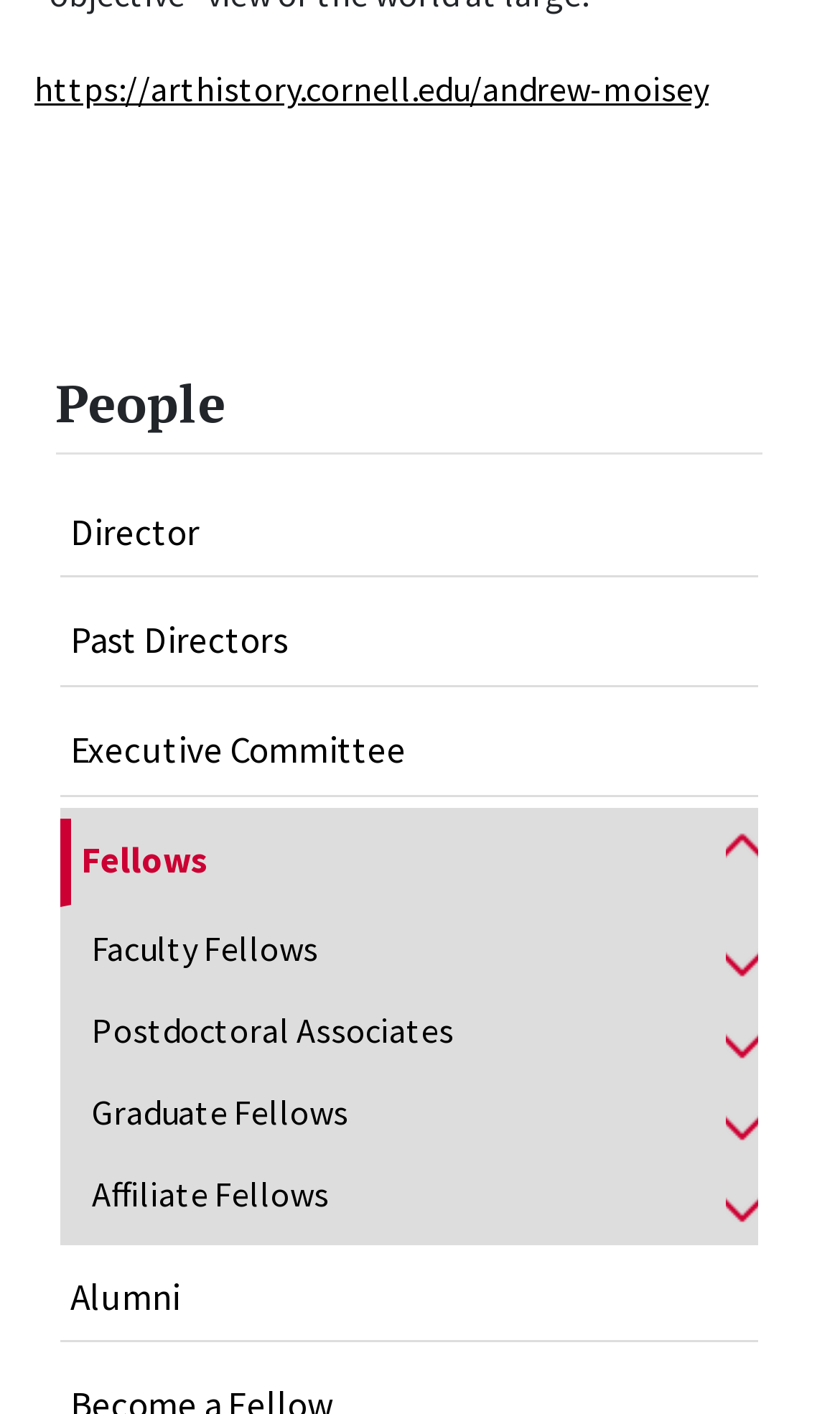Highlight the bounding box of the UI element that corresponds to this description: "Director".

[0.071, 0.347, 0.904, 0.407]